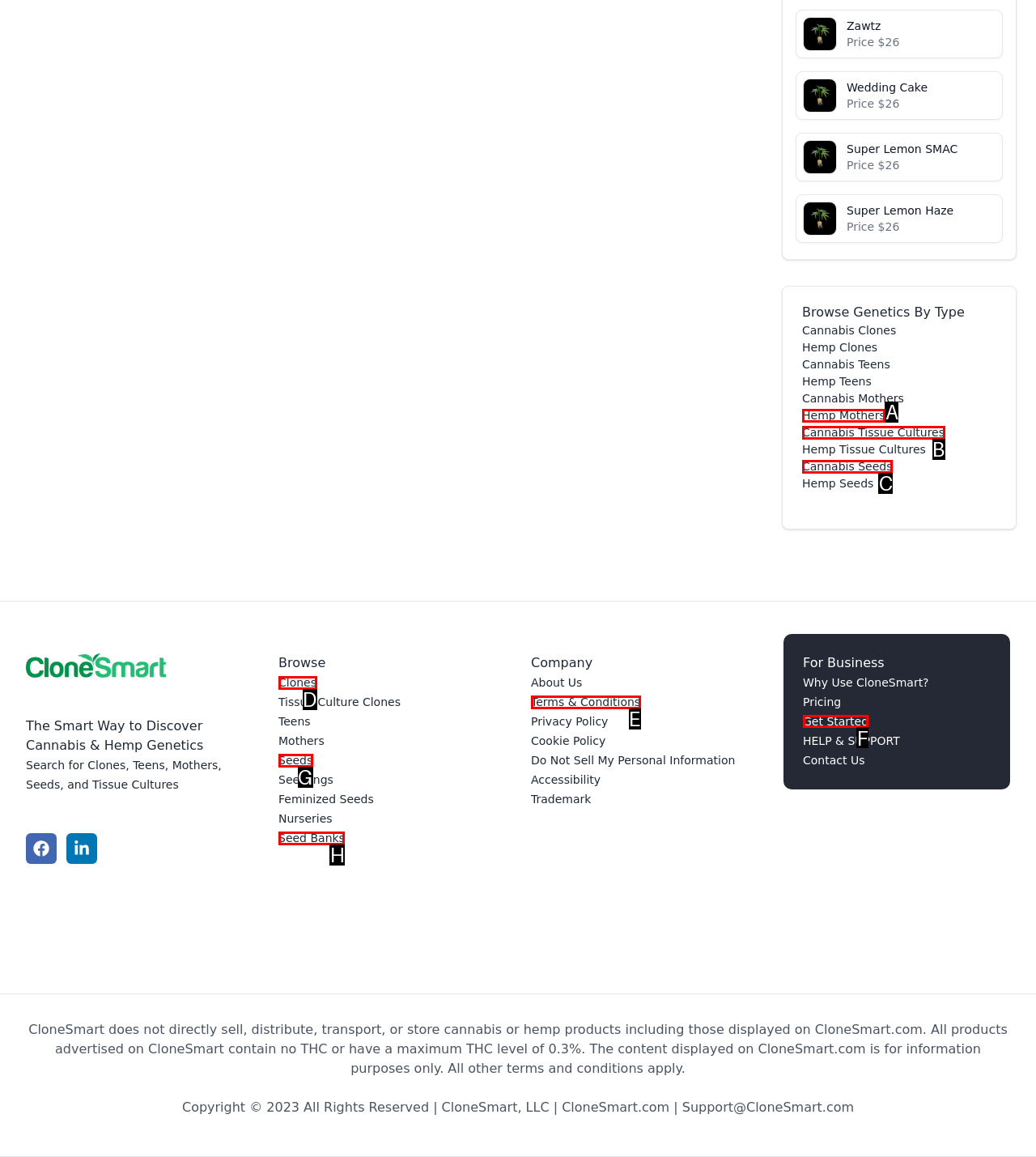Indicate which HTML element you need to click to complete the task: Get started with CloneSmart. Provide the letter of the selected option directly.

F